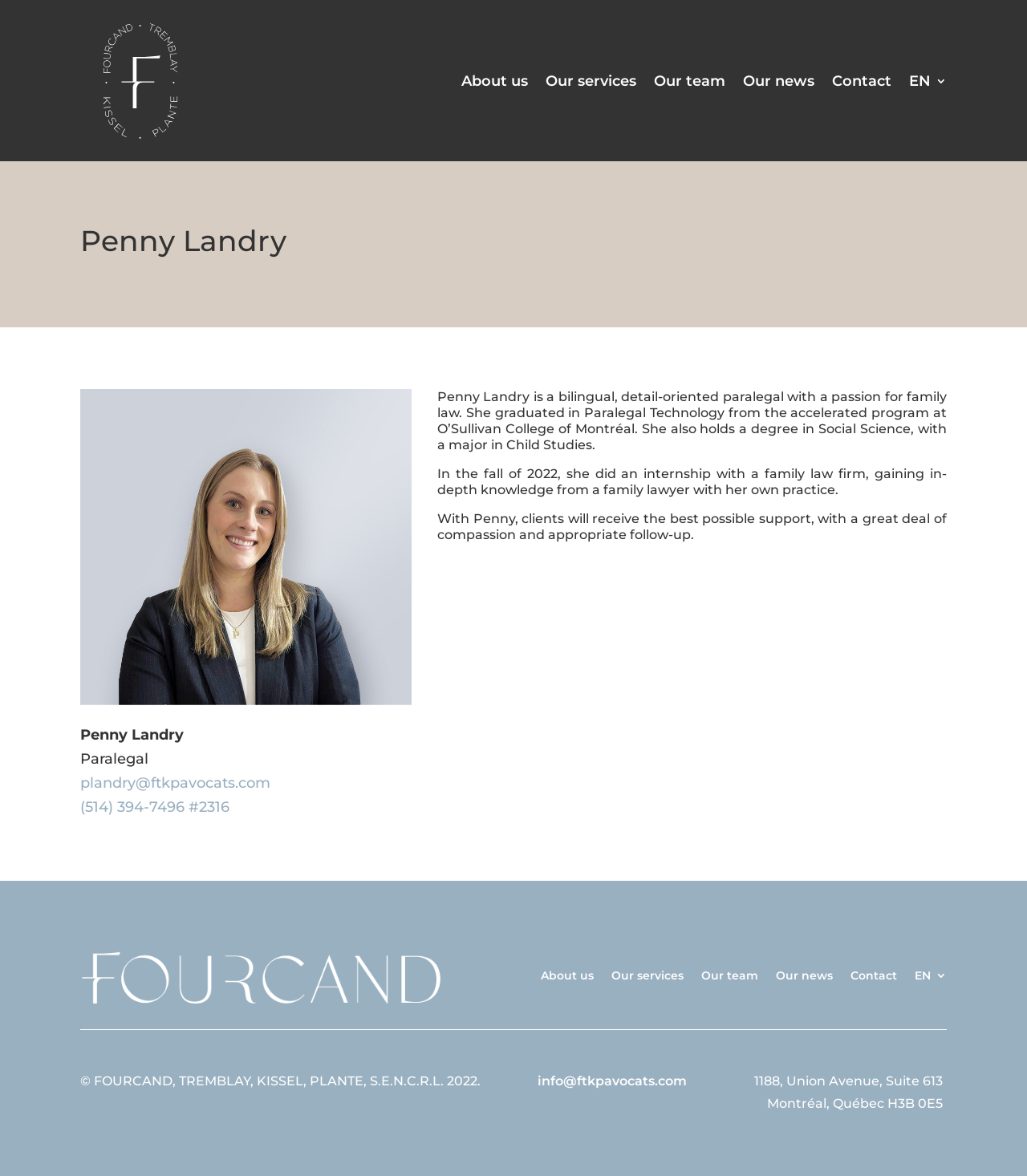Respond to the question with just a single word or phrase: 
What is the address of the office mentioned on the webpage?

1188, Union Avenue, Suite 613